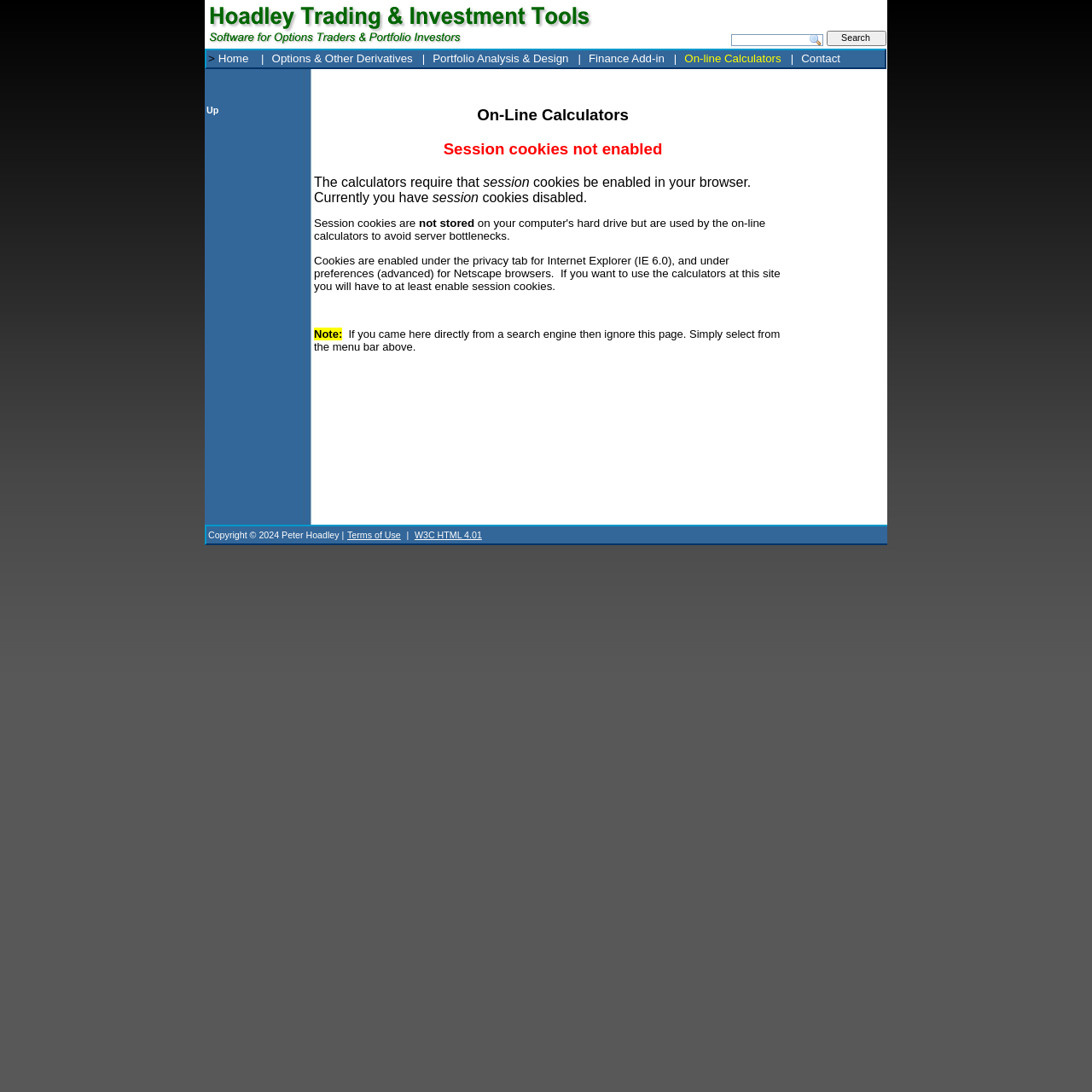Specify the bounding box coordinates (top-left x, top-left y, bottom-right x, bottom-right y) of the UI element in the screenshot that matches this description: Finance Add-in

[0.537, 0.046, 0.612, 0.061]